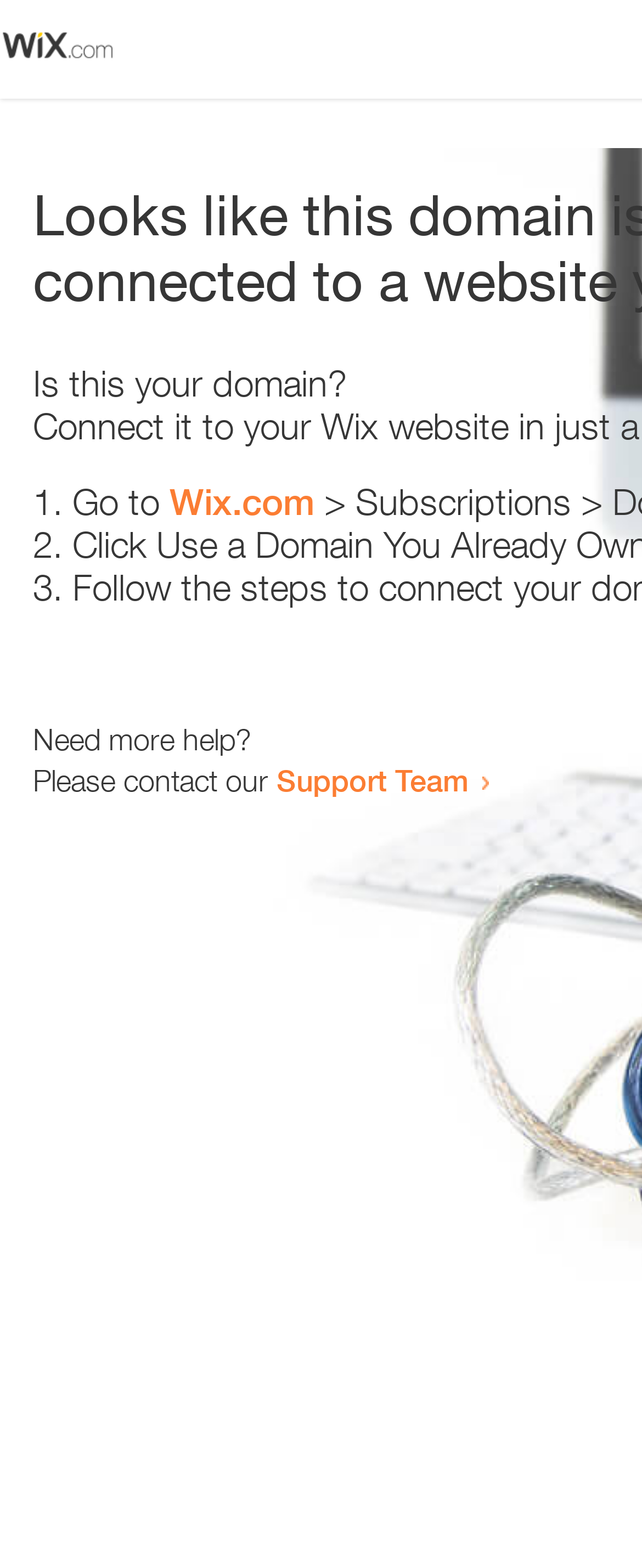Identify the text that serves as the heading for the webpage and generate it.

Looks like this domain isn't
connected to a website yet